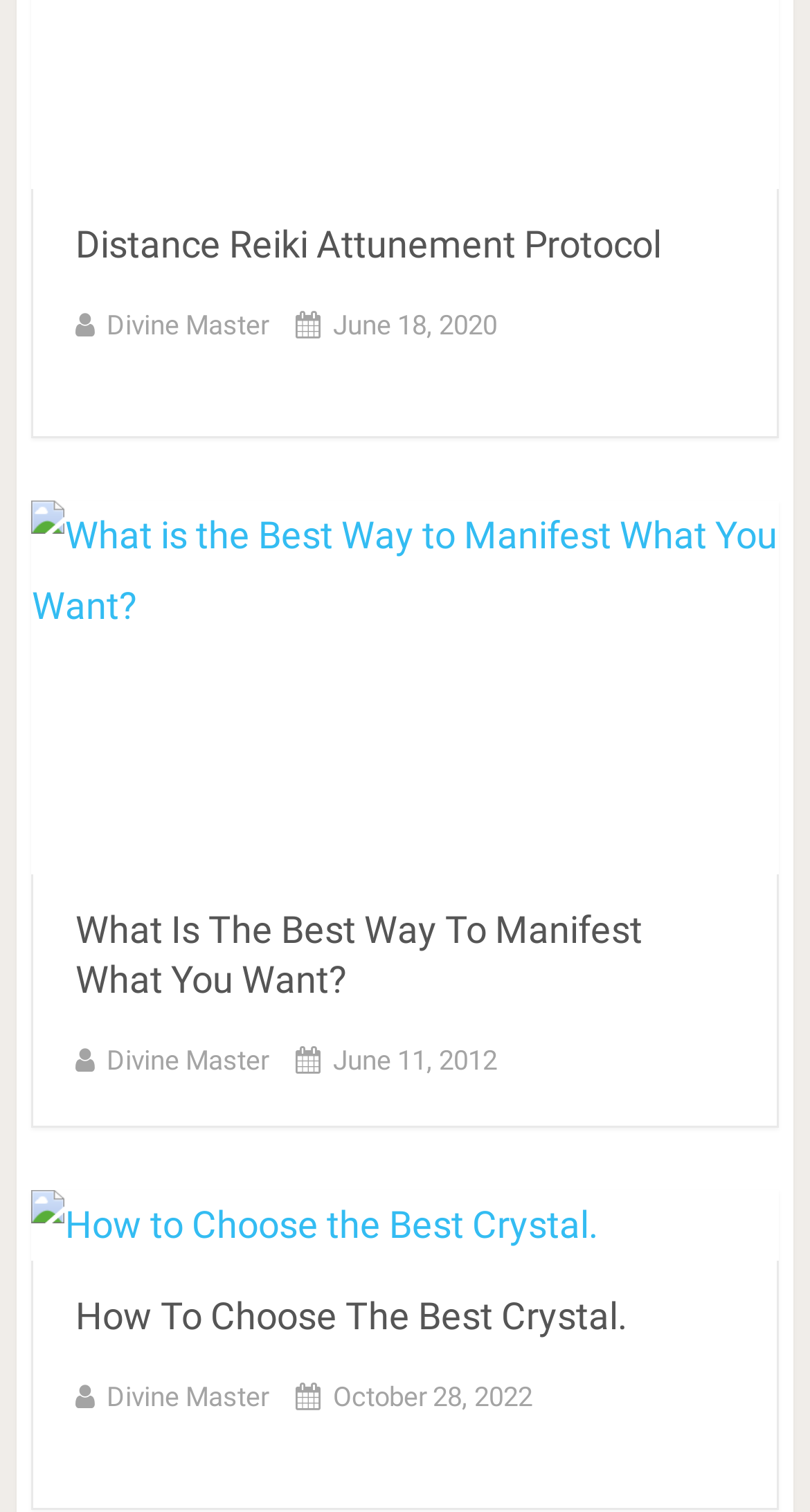Determine the bounding box coordinates for the UI element matching this description: "alt="Boost logo"".

None